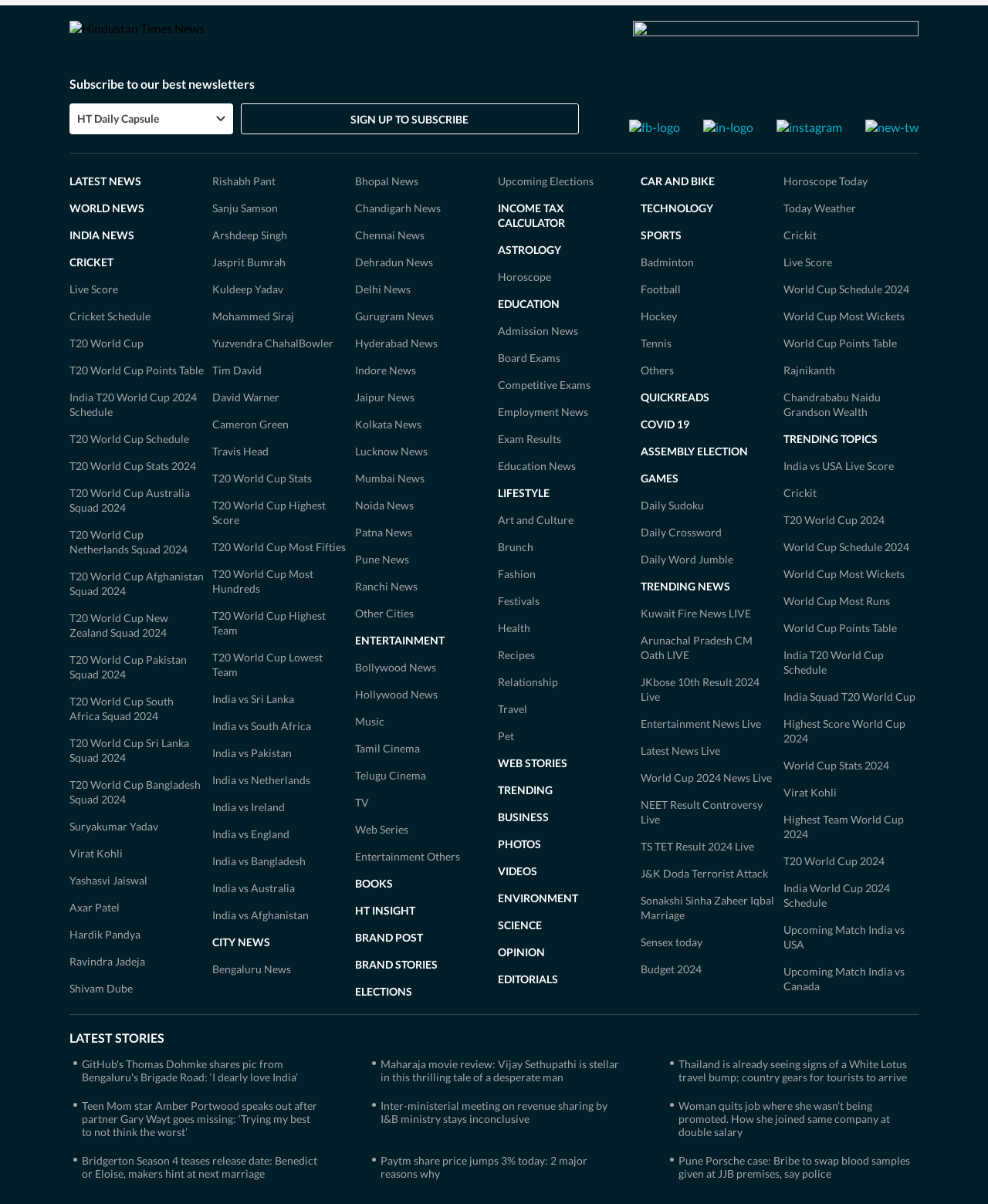Please specify the bounding box coordinates of the region to click in order to perform the following instruction: "Follow Hindustan Times on Facebook".

[0.637, 0.099, 0.688, 0.111]